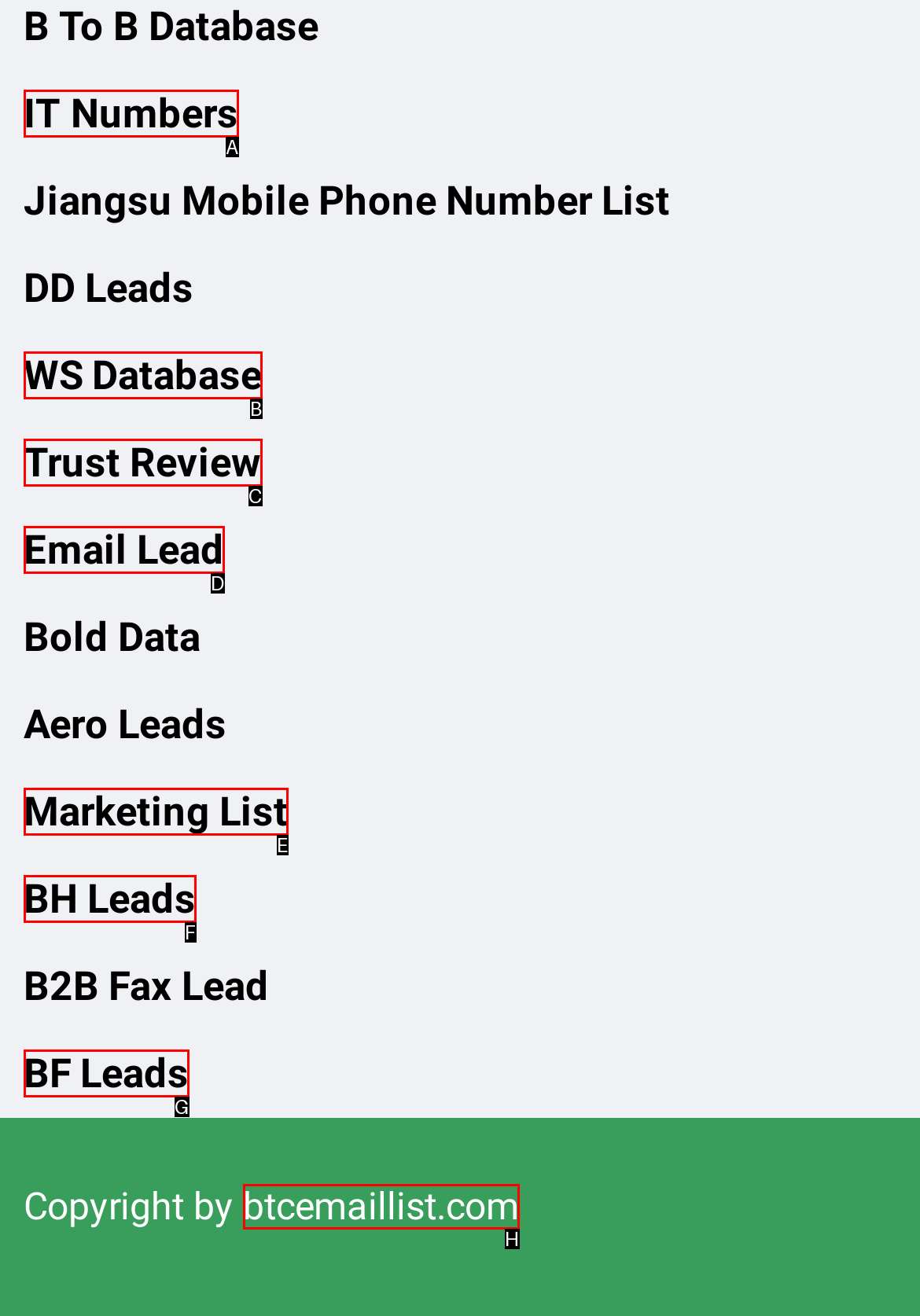Given the description: BF Leads, select the HTML element that best matches it. Reply with the letter of your chosen option.

G